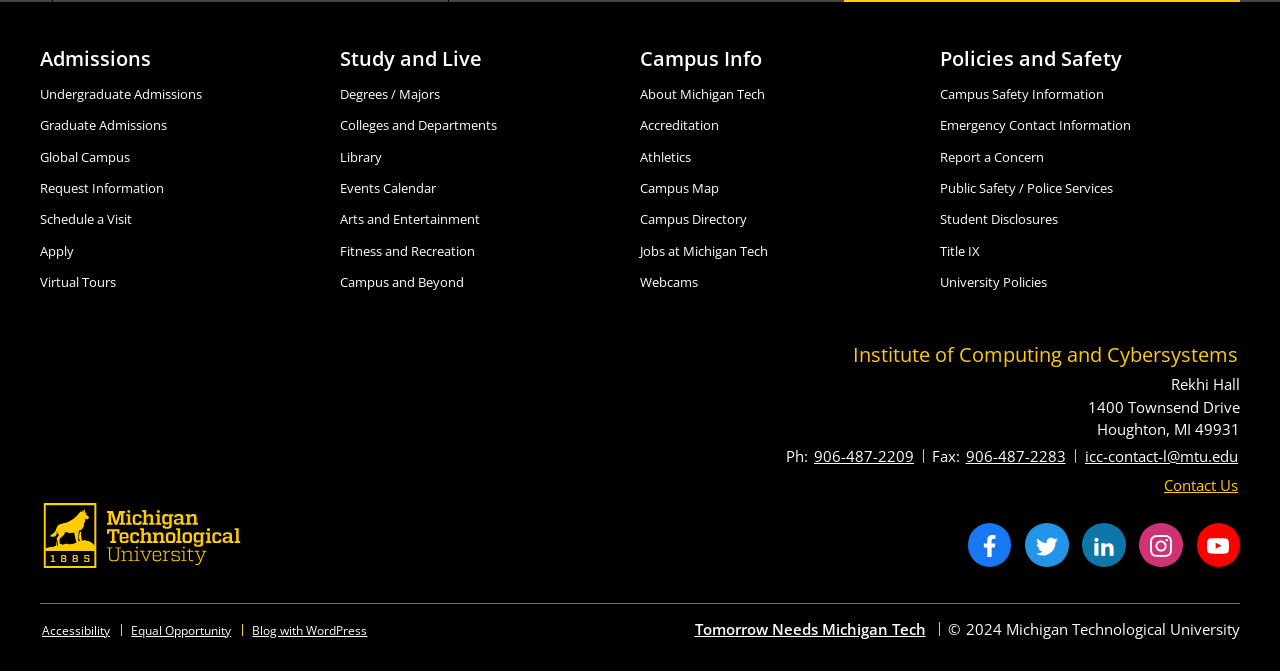Identify the bounding box of the UI element that matches this description: "Title IX".

[0.734, 0.36, 0.766, 0.387]